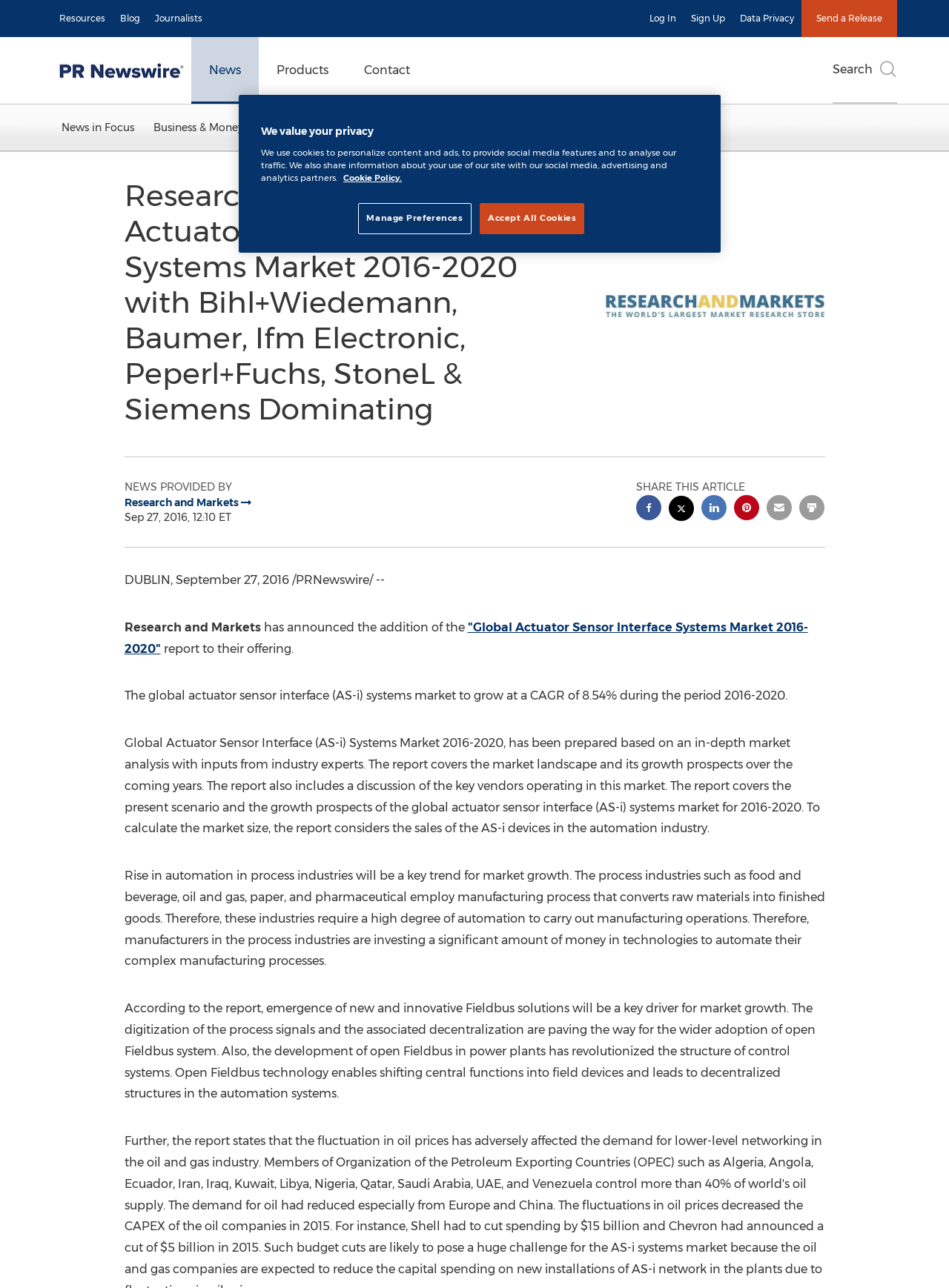Please identify the bounding box coordinates of the element that needs to be clicked to perform the following instruction: "View 'News in Focus'".

[0.055, 0.081, 0.152, 0.117]